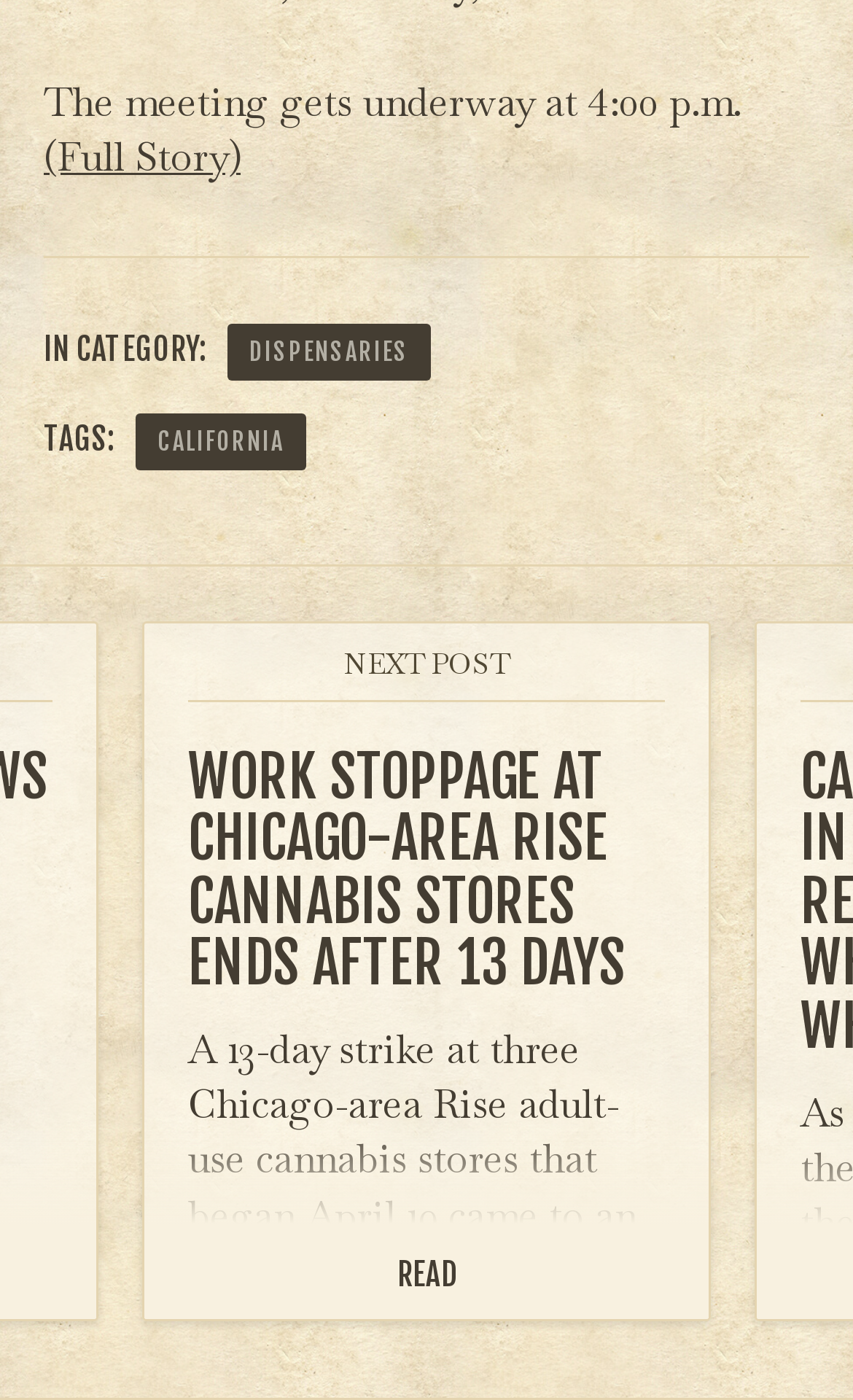Respond with a single word or phrase for the following question: 
What category is the article in?

DISPENSARIES